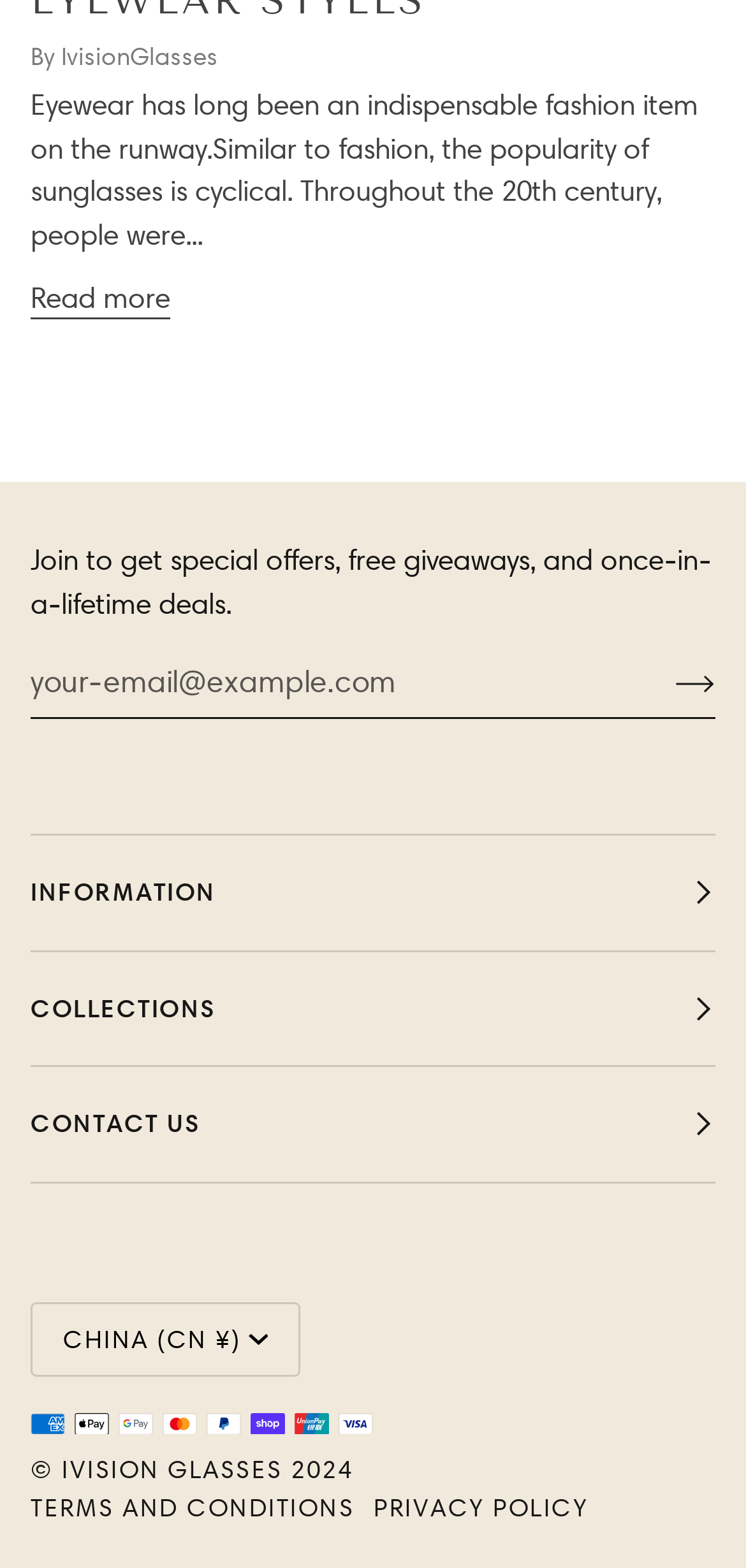Answer the following in one word or a short phrase: 
What is the copyright year of the website?

2024